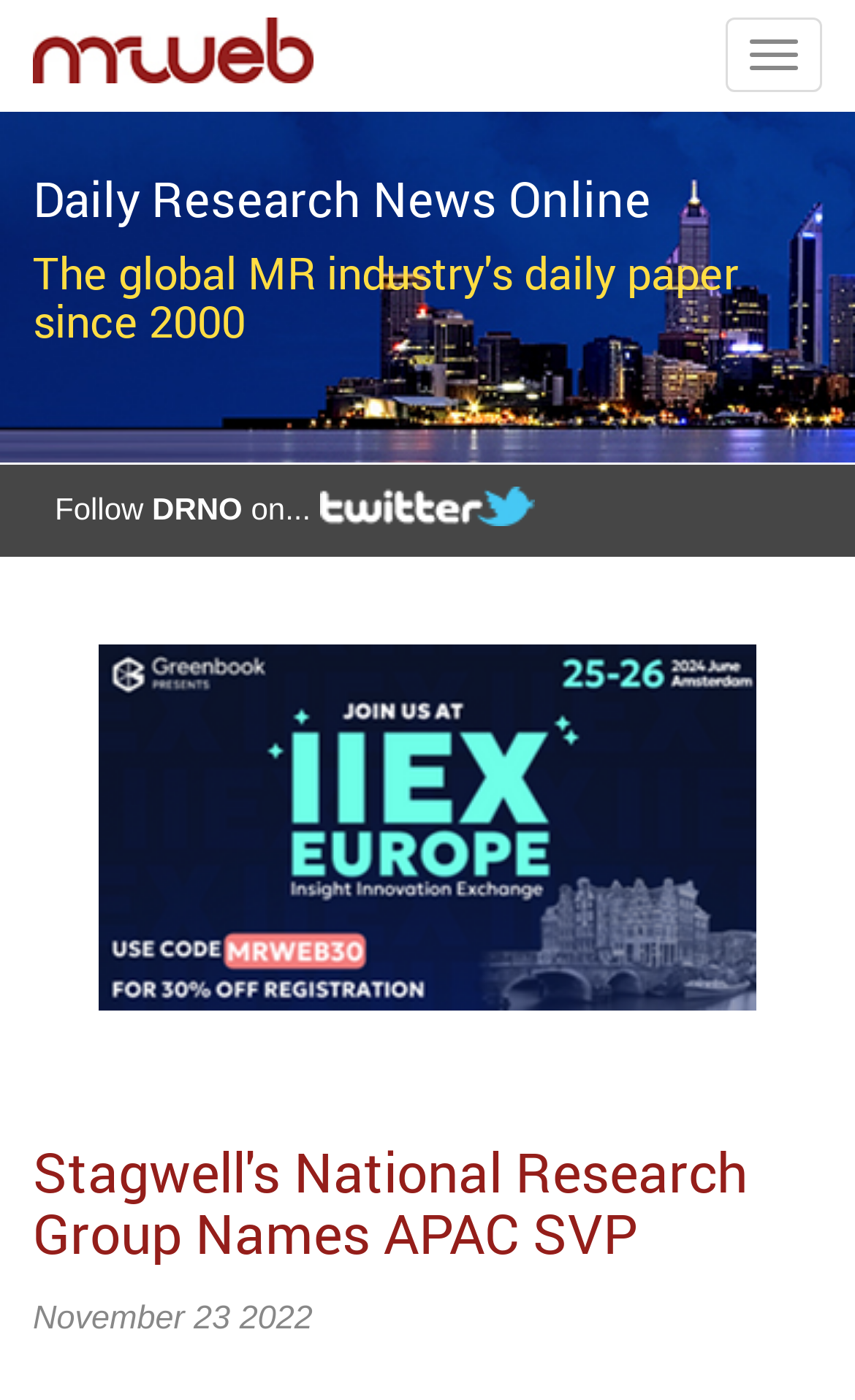What is the name of the event mentioned?
Provide a thorough and detailed answer to the question.

I found the answer by looking at the link element with the text 'Joins Us at IIEX Europe - use code MRWEB30 for 30% off'. This link is located near the middle of the webpage and mentions the event 'IIEX Europe'.